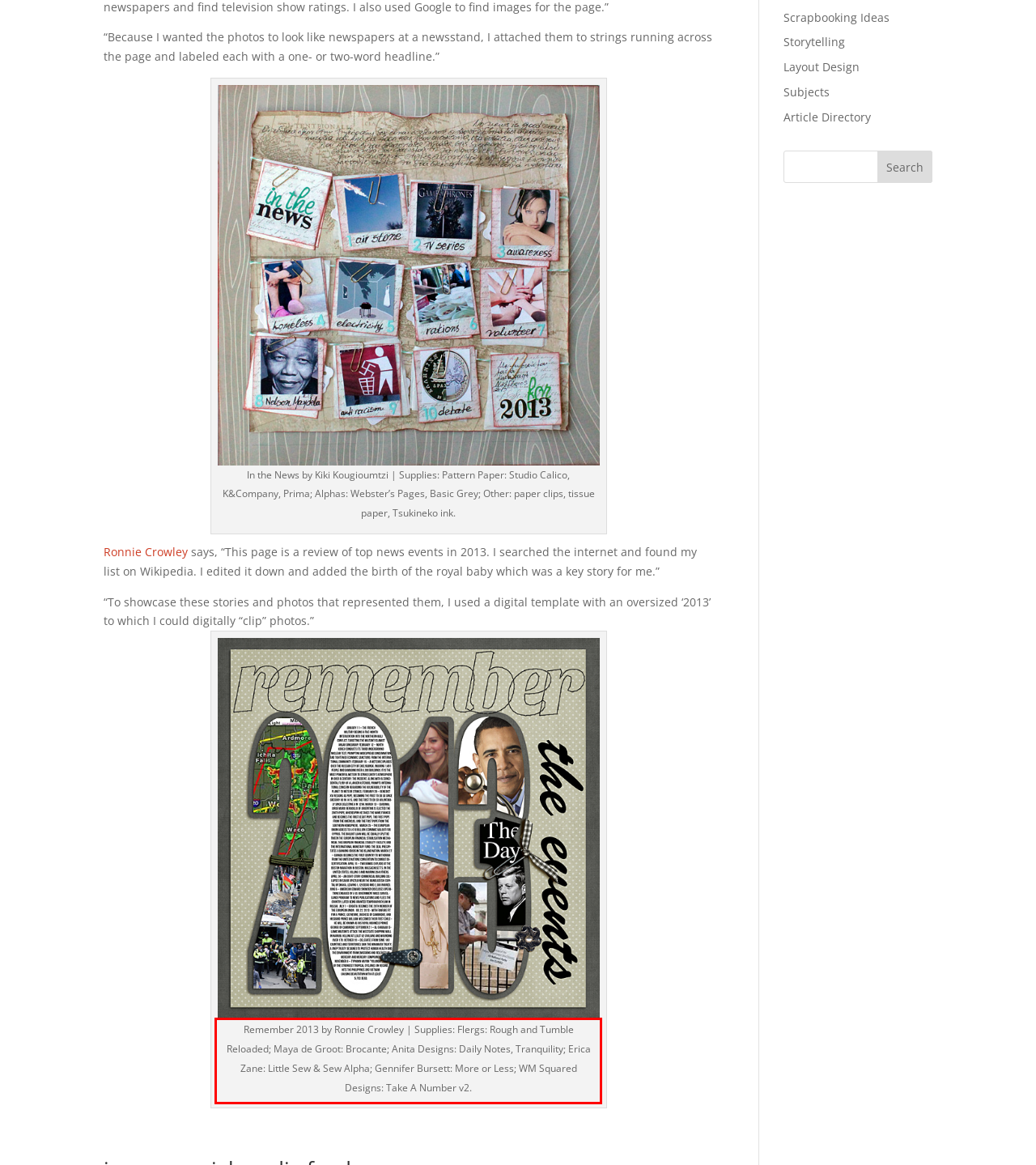Please analyze the screenshot of a webpage and extract the text content within the red bounding box using OCR.

Remember 2013 by Ronnie Crowley | Supplies: Flergs: Rough and Tumble Reloaded; Maya de Groot: Brocante; Anita Designs: Daily Notes, Tranquility; Erica Zane: Little Sew & Sew Alpha; Gennifer Bursett: More or Less; WM Squared Designs: Take A Number v2.